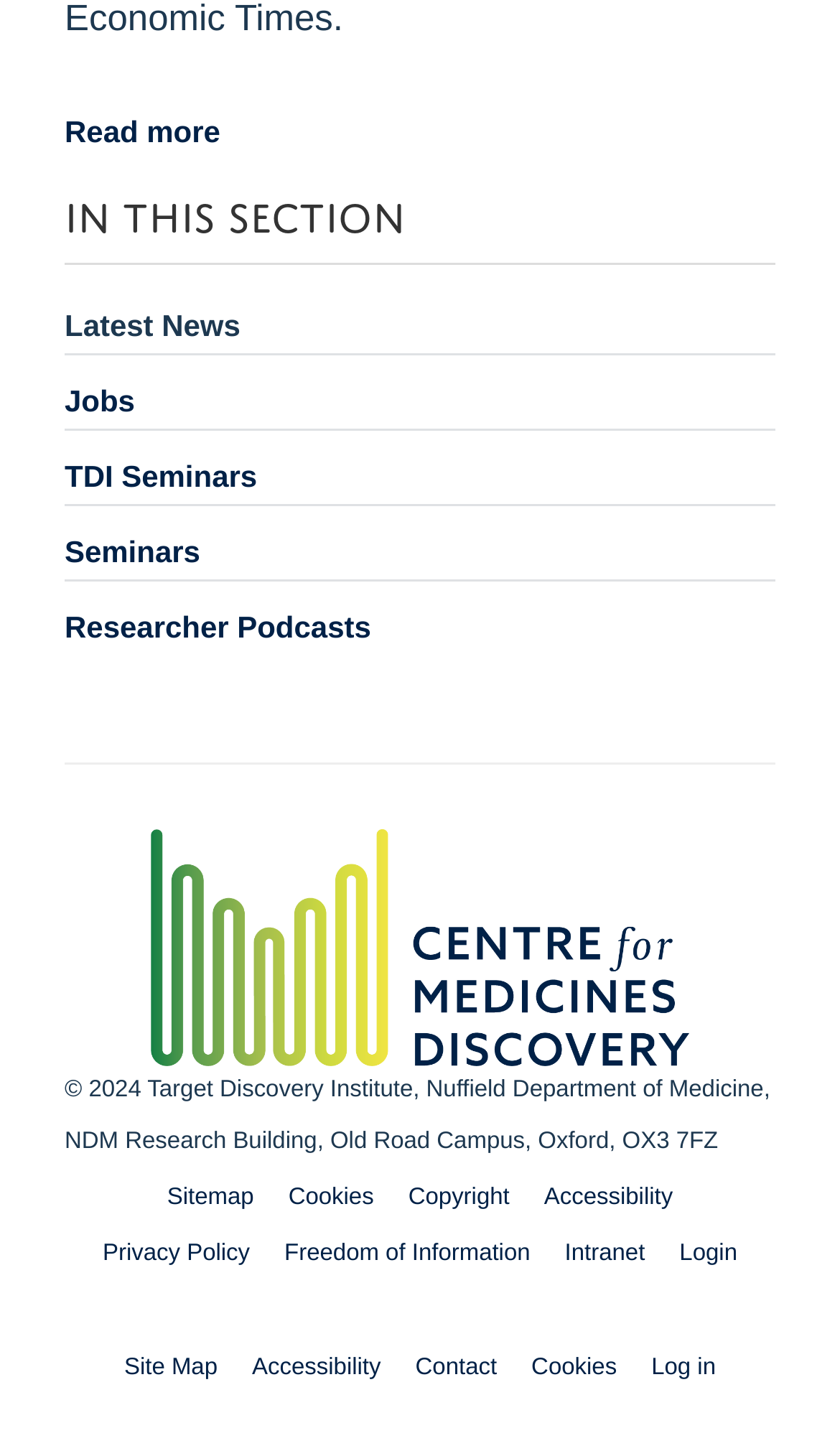How many types of seminars are mentioned on the webpage?
Could you answer the question with a detailed and thorough explanation?

The webpage mentions two types of seminars: 'TDI Seminars' and 'Seminars', which can be found in the links section above the horizontal separator.